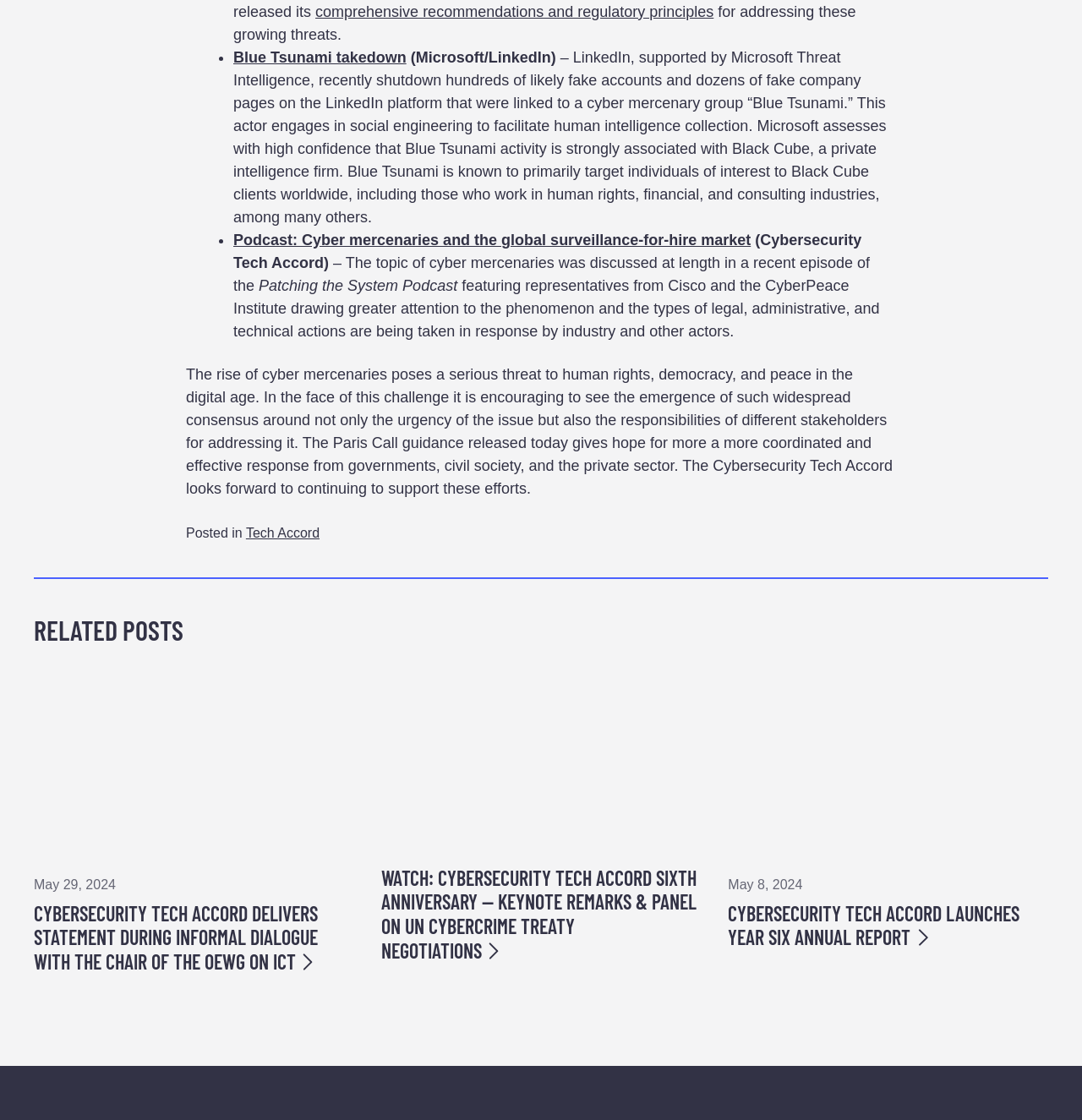Please determine the bounding box coordinates of the clickable area required to carry out the following instruction: "Learn more about Blue Tsunami takedown". The coordinates must be four float numbers between 0 and 1, represented as [left, top, right, bottom].

[0.216, 0.044, 0.376, 0.059]